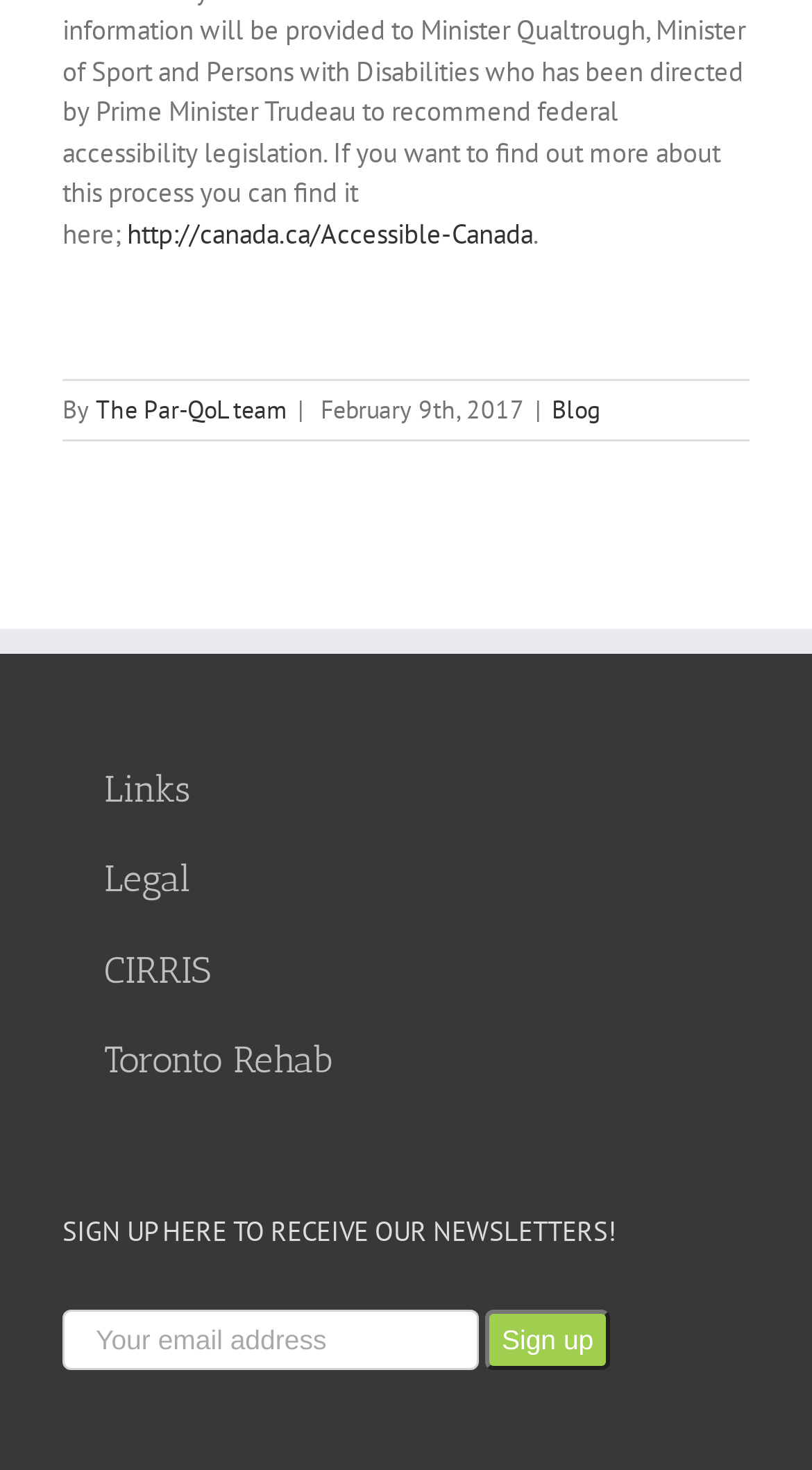Please analyze the image and provide a thorough answer to the question:
How many links are there in the top section?

I found three links in the top section of the webpage: 'http://canada.ca/Accessible-Canada', 'The Par-QoL team', and 'Blog'.